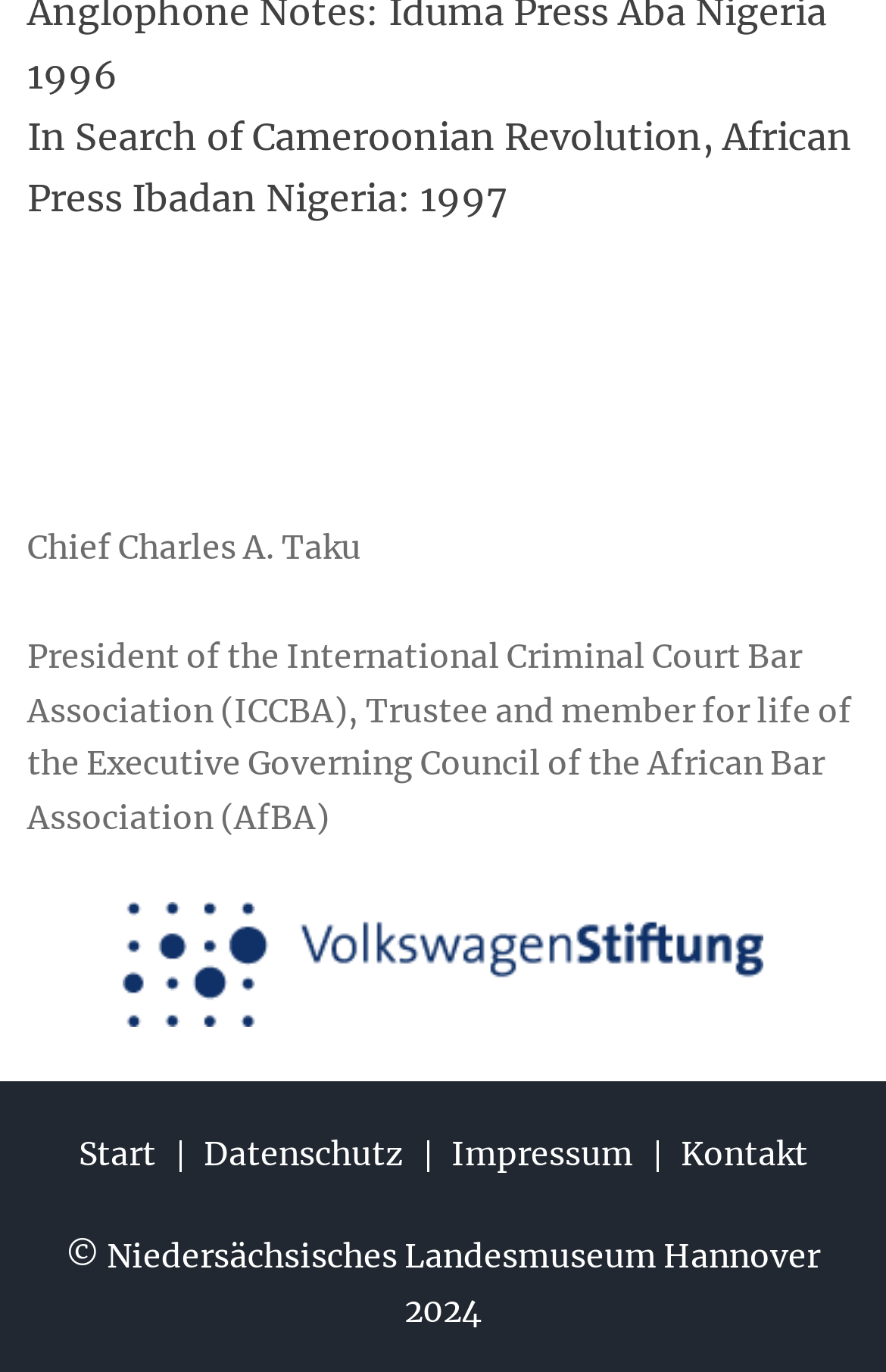Utilize the information from the image to answer the question in detail:
Who is the person in the figure?

The figure has a figcaption with two StaticText elements, one of which contains the name 'Chief Charles A. Taku', indicating that he is the person in the figure.